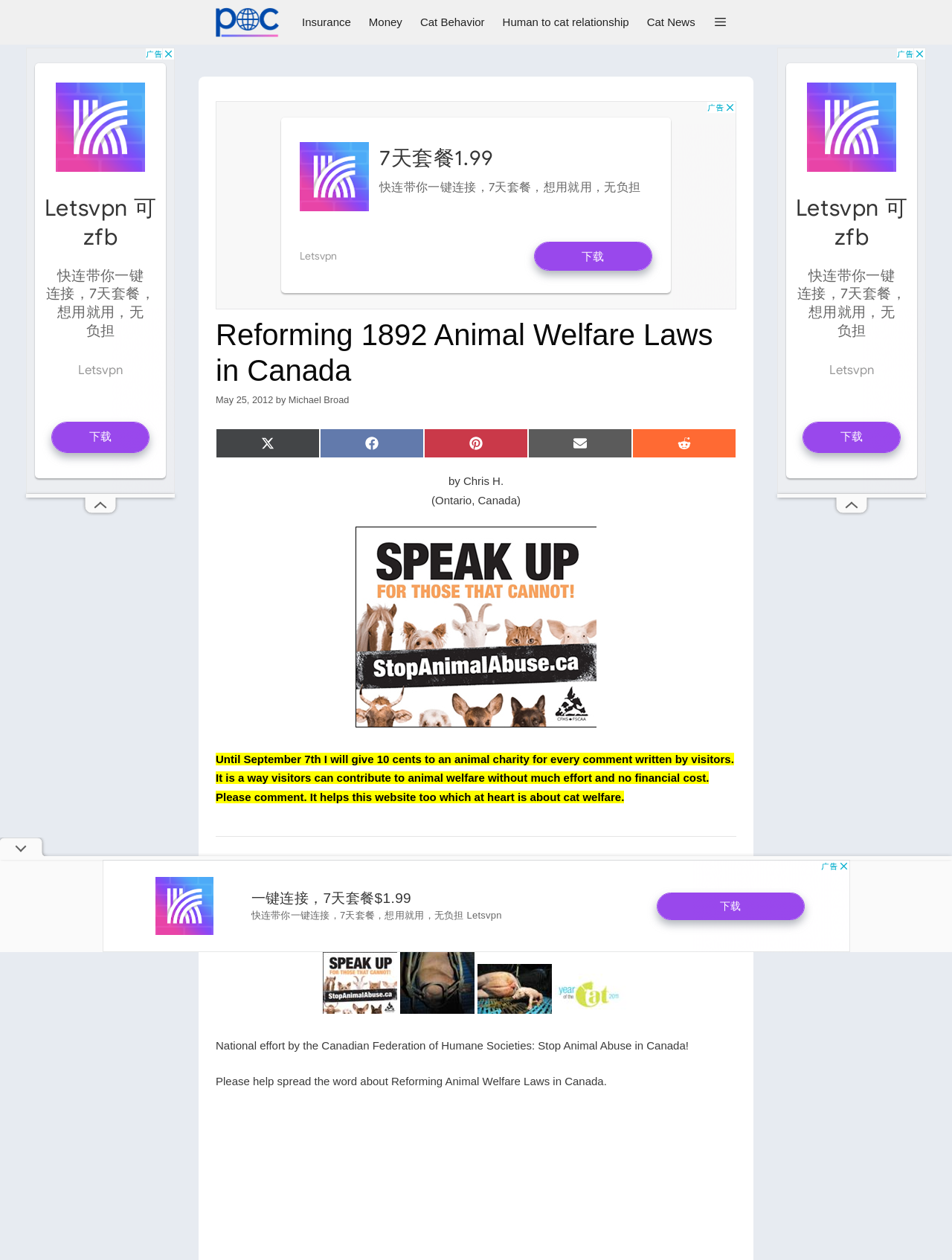Extract the bounding box coordinates of the UI element described: "Share on Reddit". Provide the coordinates in the format [left, top, right, bottom] with values ranging from 0 to 1.

[0.664, 0.34, 0.773, 0.364]